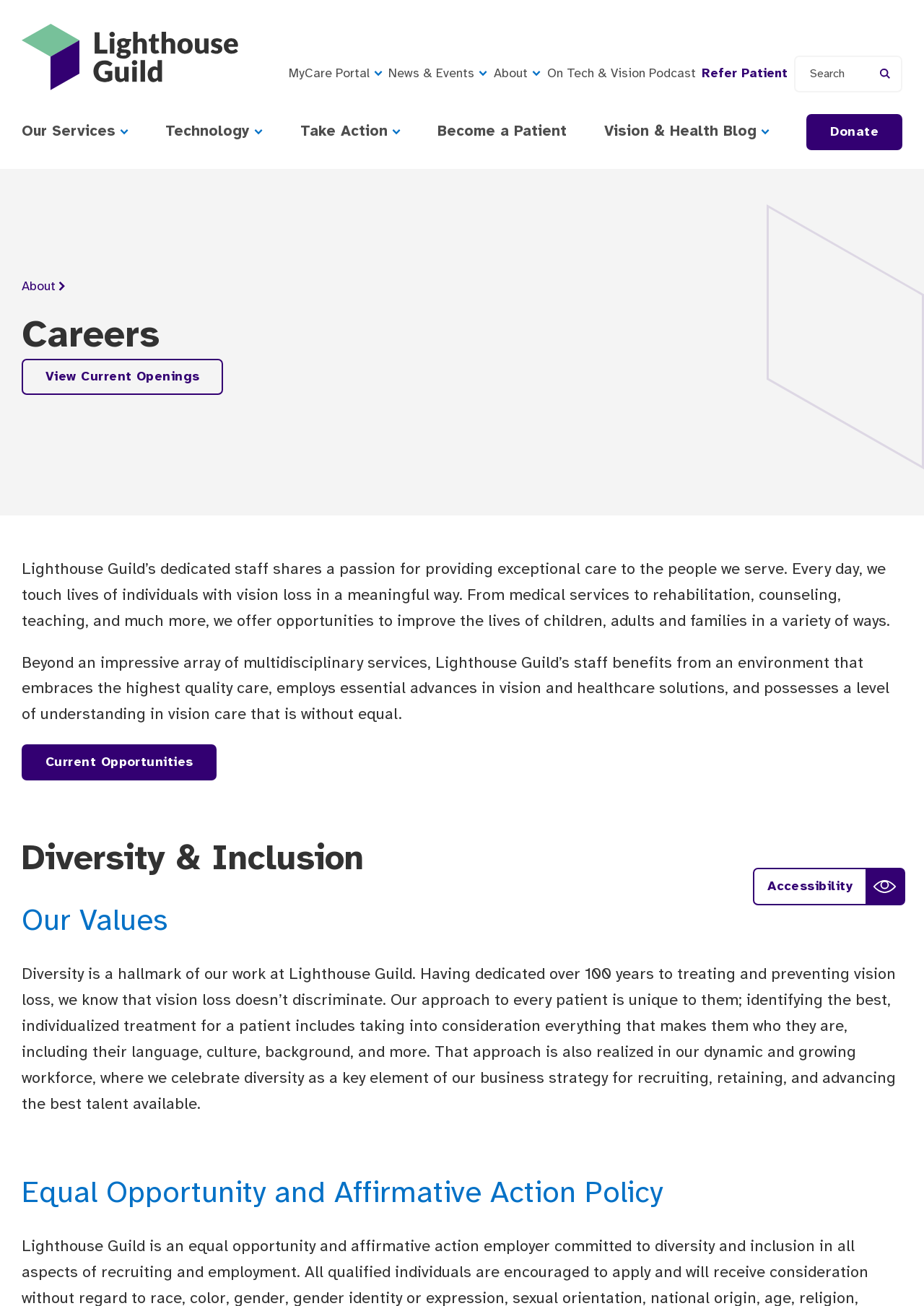Please determine the bounding box coordinates of the clickable area required to carry out the following instruction: "Search for a keyword". The coordinates must be four float numbers between 0 and 1, represented as [left, top, right, bottom].

[0.859, 0.042, 0.977, 0.071]